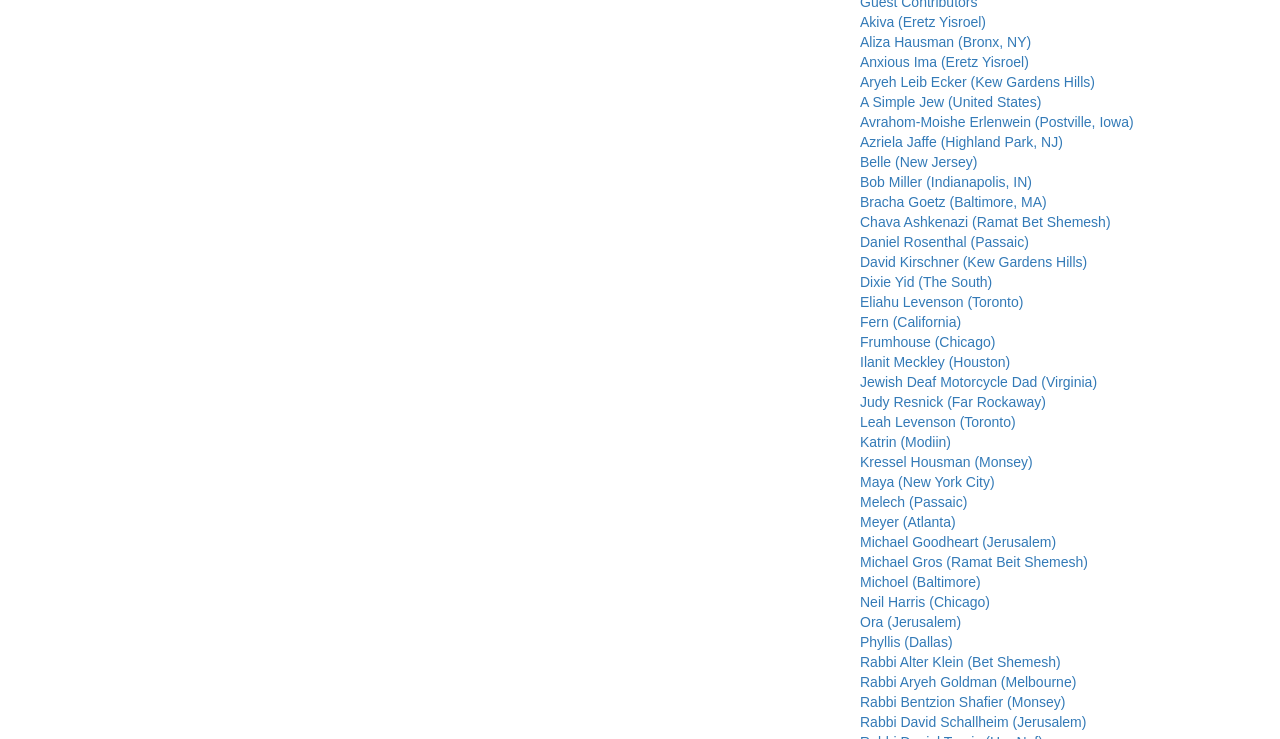Show the bounding box coordinates for the element that needs to be clicked to execute the following instruction: "View Avrahom-Moishe Erlenwein's profile". Provide the coordinates in the form of four float numbers between 0 and 1, i.e., [left, top, right, bottom].

[0.672, 0.154, 0.886, 0.176]